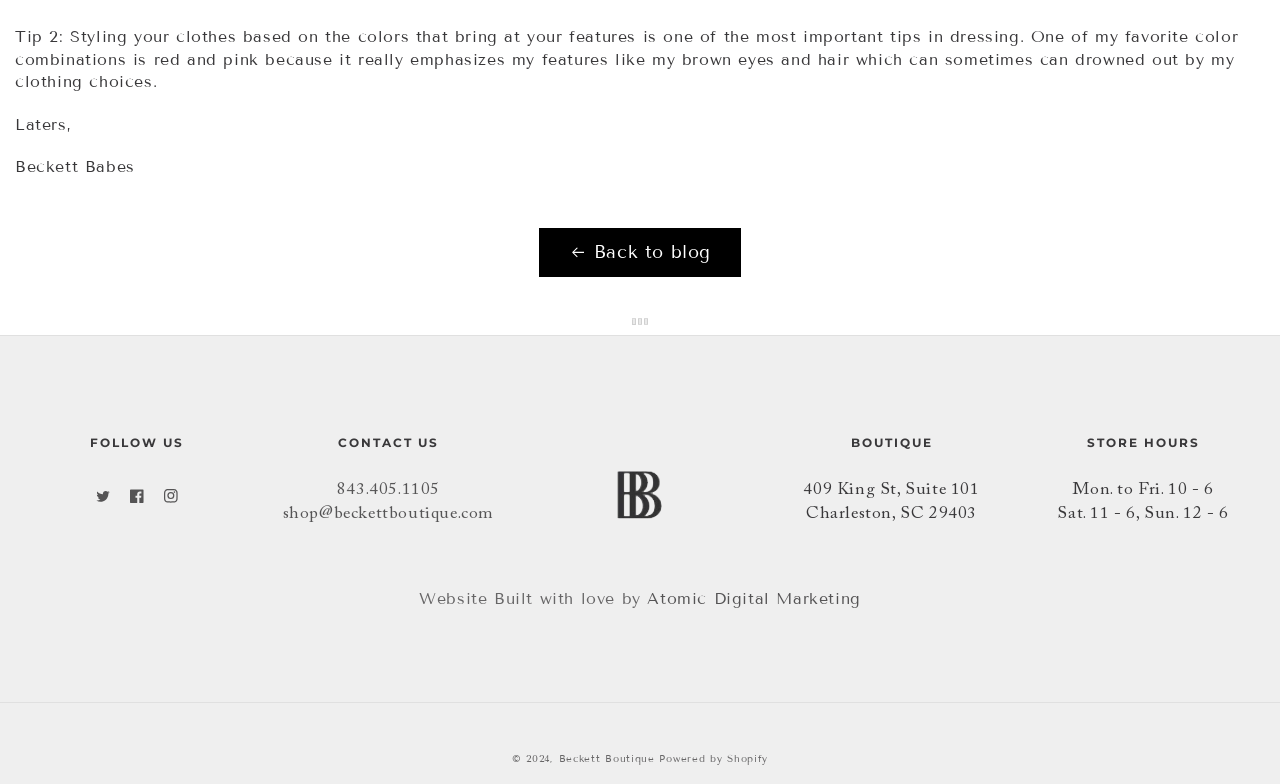Using the webpage screenshot and the element description Beckett Boutique, determine the bounding box coordinates. Specify the coordinates in the format (top-left x, top-left y, bottom-right x, bottom-right y) with values ranging from 0 to 1.

[0.436, 0.959, 0.512, 0.976]